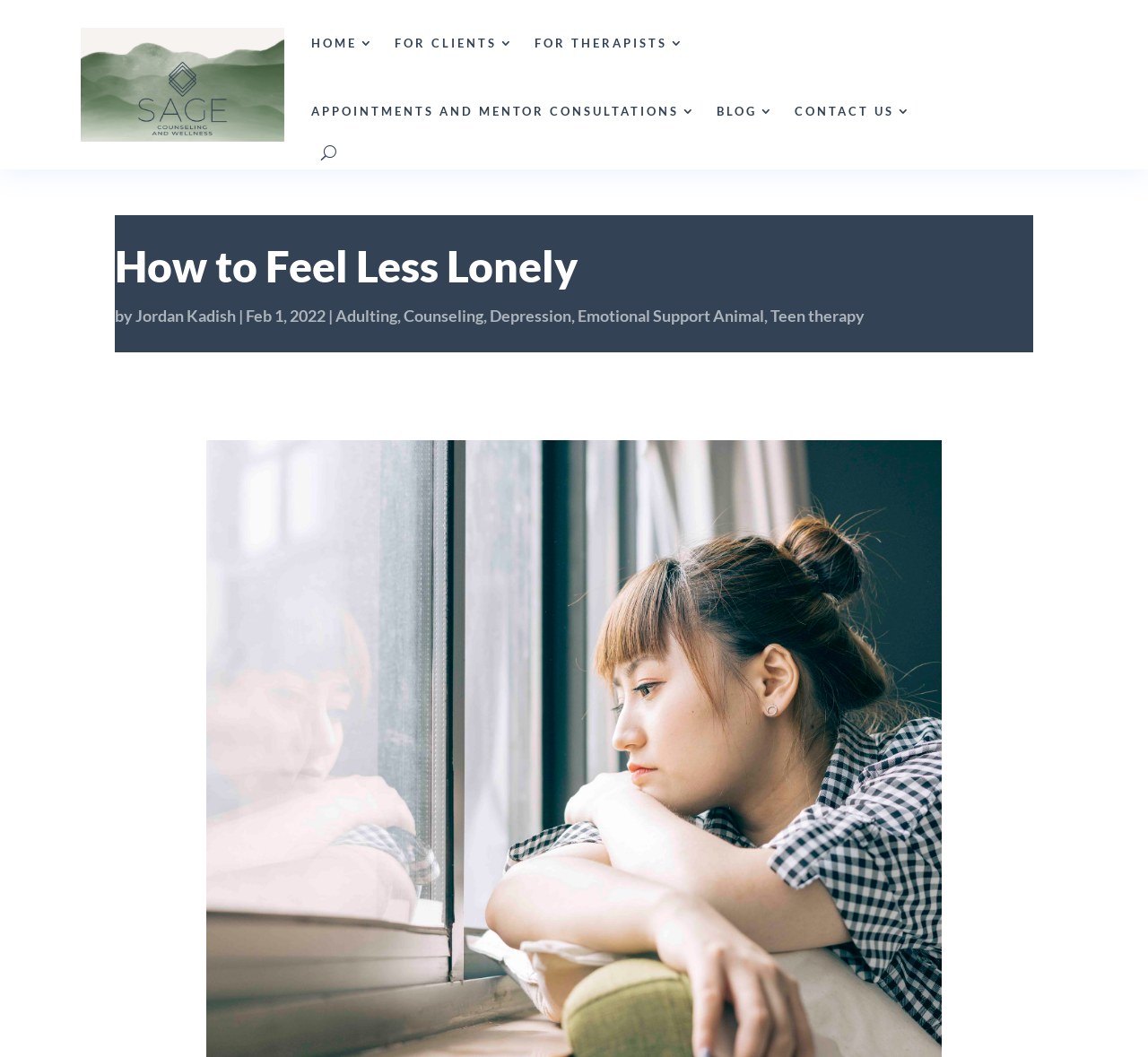Please identify the bounding box coordinates of the area I need to click to accomplish the following instruction: "visit sage counseling and wellness".

[0.07, 0.026, 0.247, 0.134]